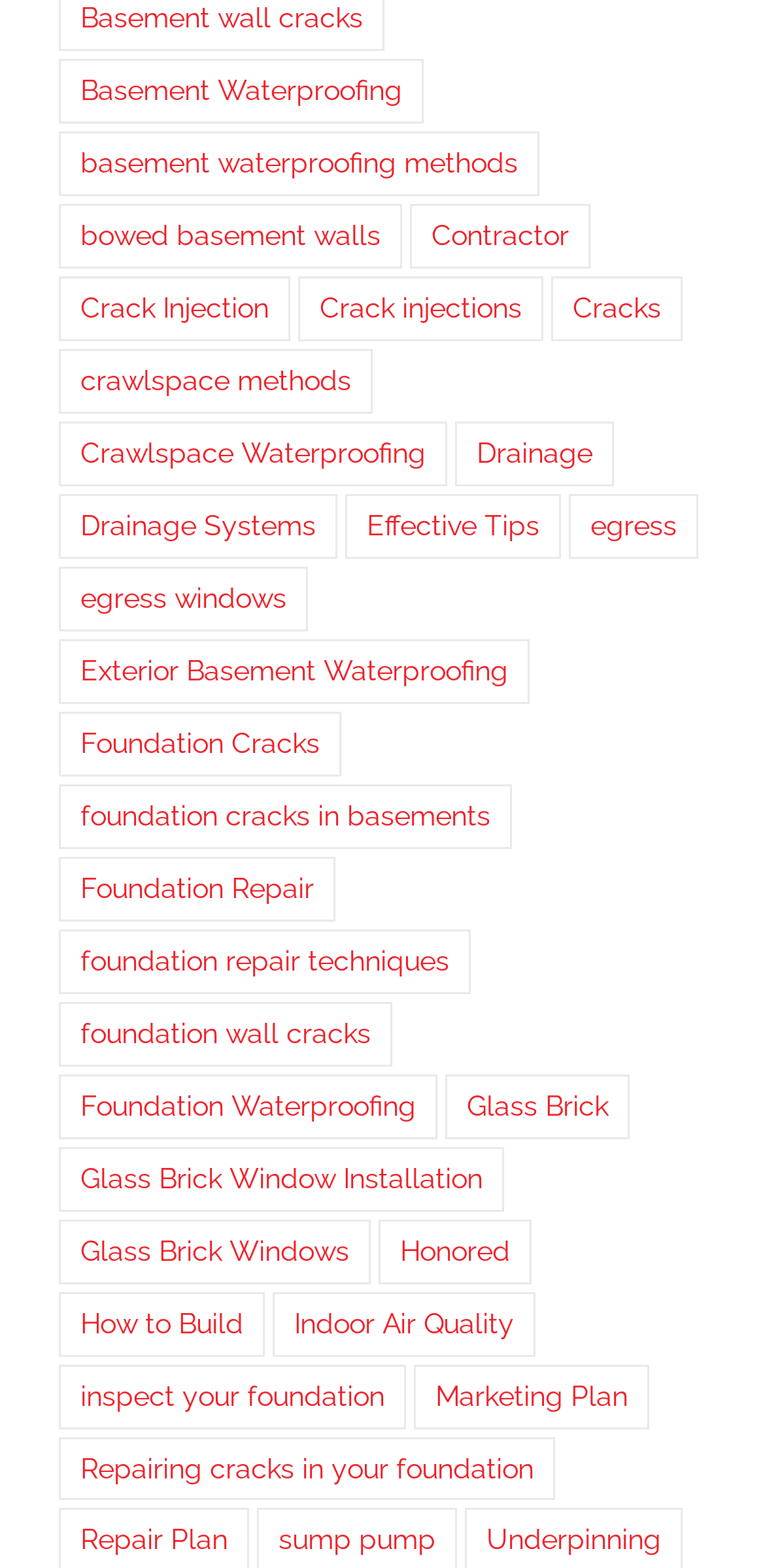What is the main topic of this webpage?
Please use the visual content to give a single word or phrase answer.

Basement Waterproofing